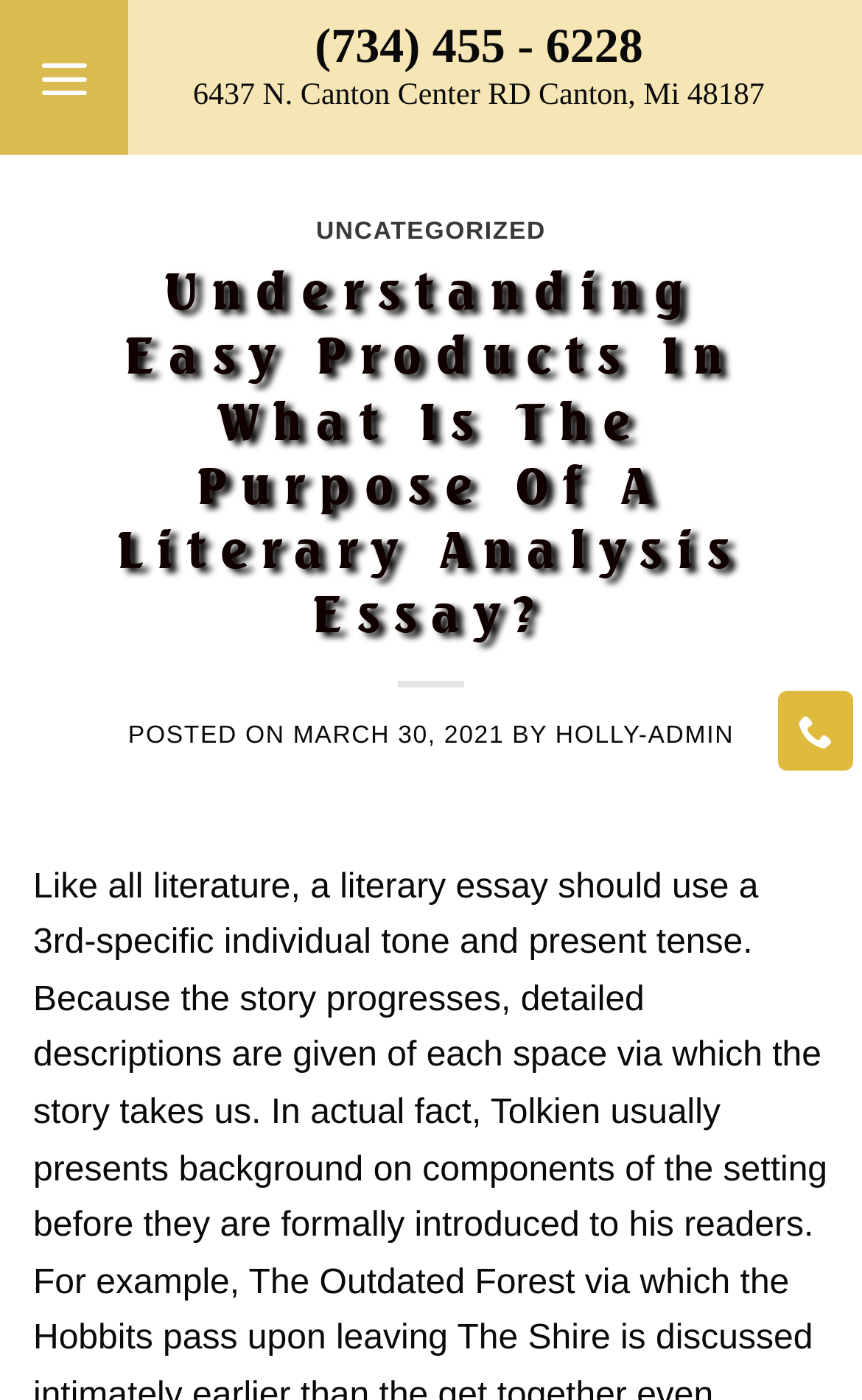When was the latest article posted?
Using the image, respond with a single word or phrase.

MARCH 30, 2021